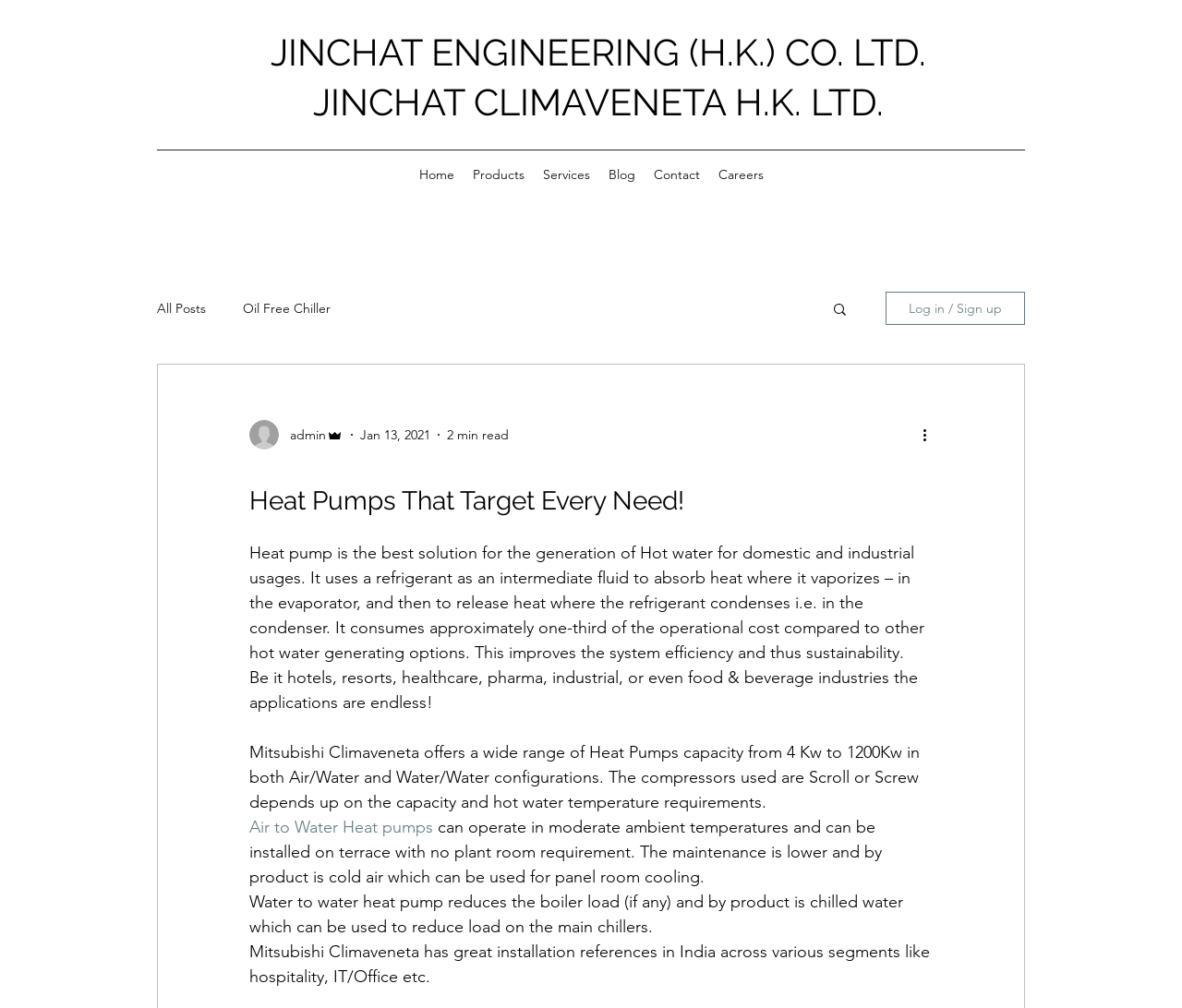Please identify the bounding box coordinates for the region that you need to click to follow this instruction: "Log in or sign up".

[0.749, 0.289, 0.867, 0.322]